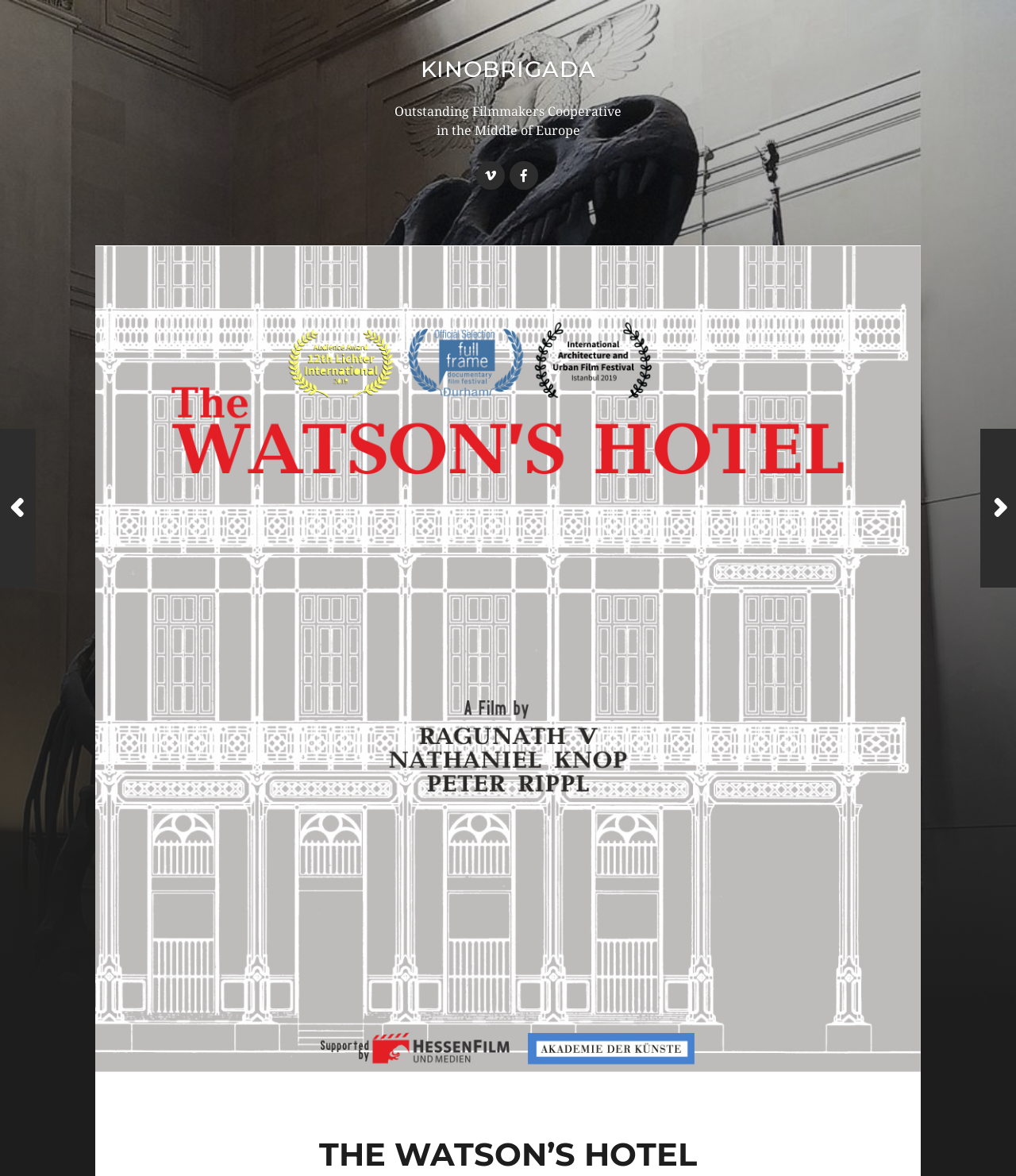Analyze the image and provide a detailed answer to the question: What is the purpose of the 'Weiter Beitrag' link?

I found a link element with the text 'Weiter Beitrag ' at coordinates [0.965, 0.365, 1.0, 0.5], which suggests that this link is used to navigate to the next post or article.